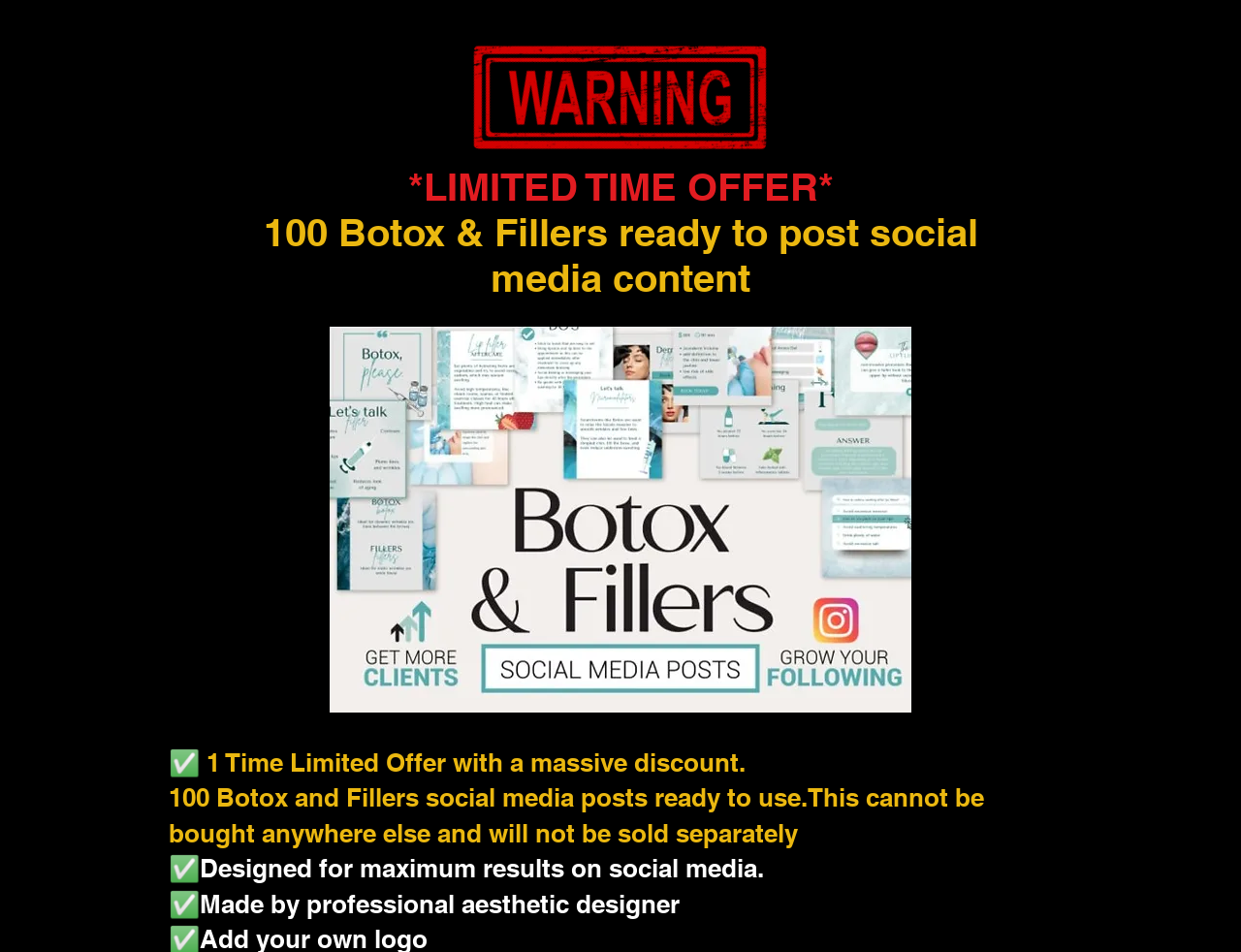Extract the text of the main heading from the webpage.




*LIMITED TIME OFFER*
100 Botox & Fillers ready to post social media content